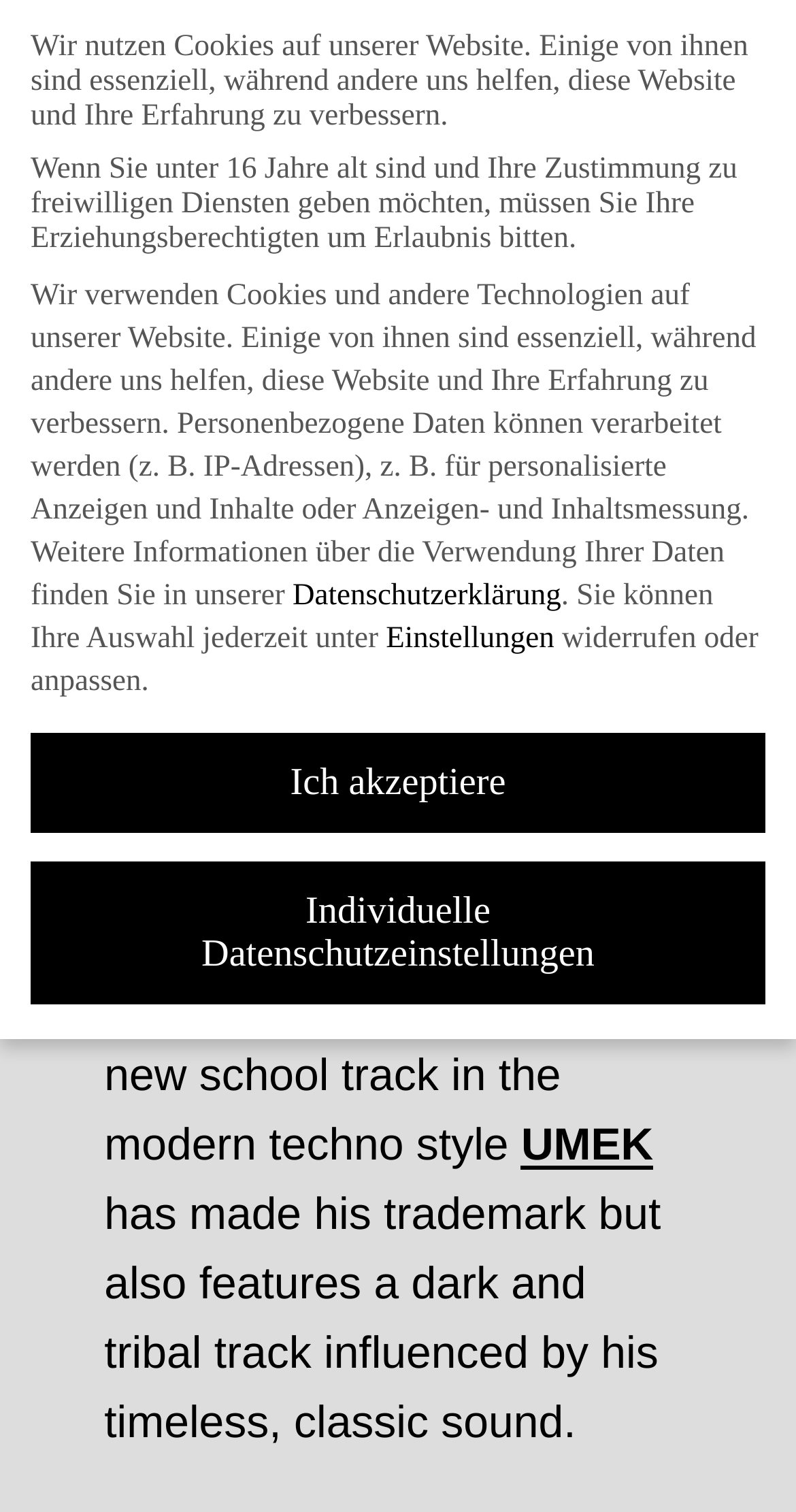What is the text of the webpage's headline?

UMEK release his new EP “Persona” on 1605￼